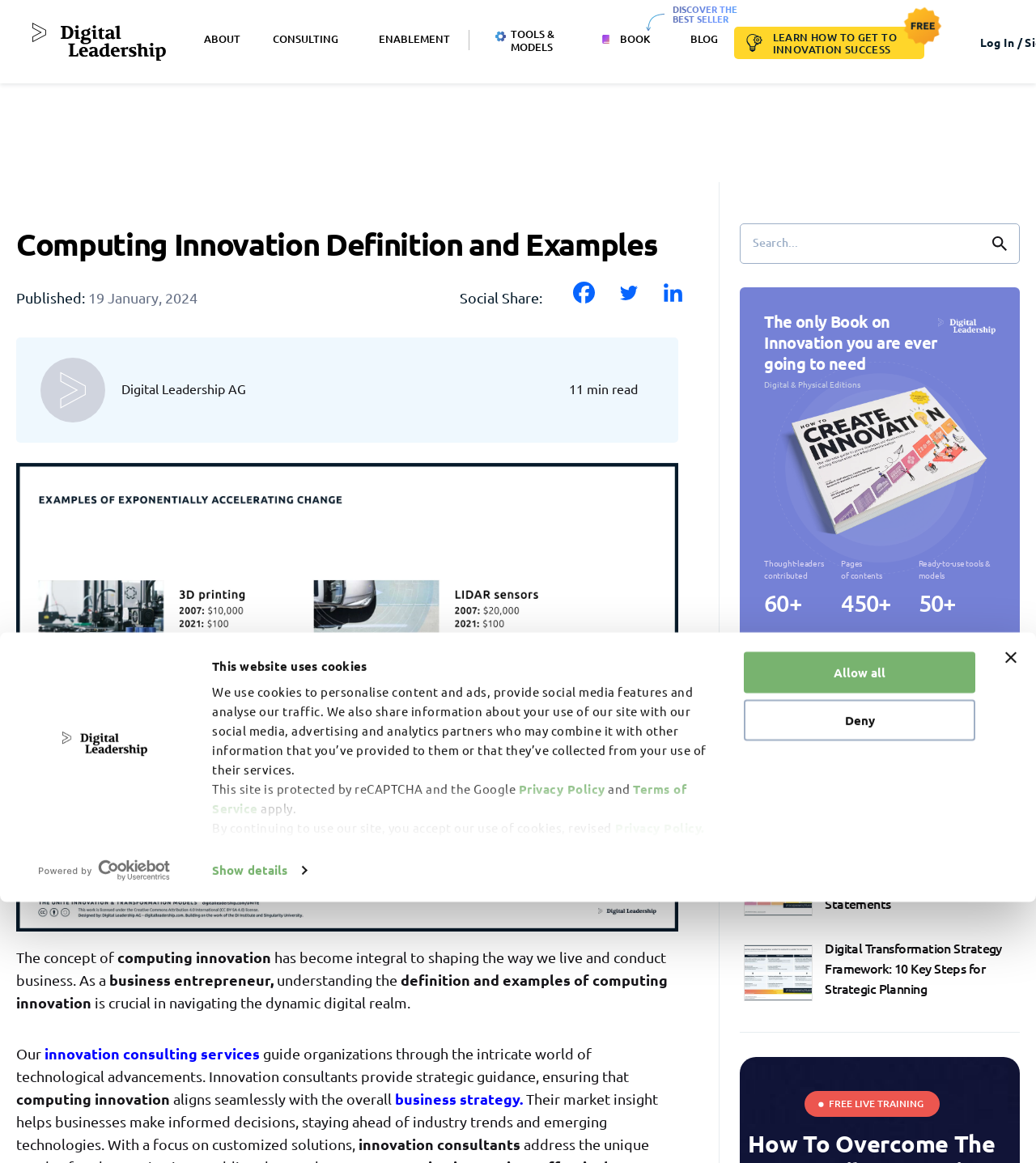Can you find and generate the webpage's heading?

Computing Innovation Definition and Examples